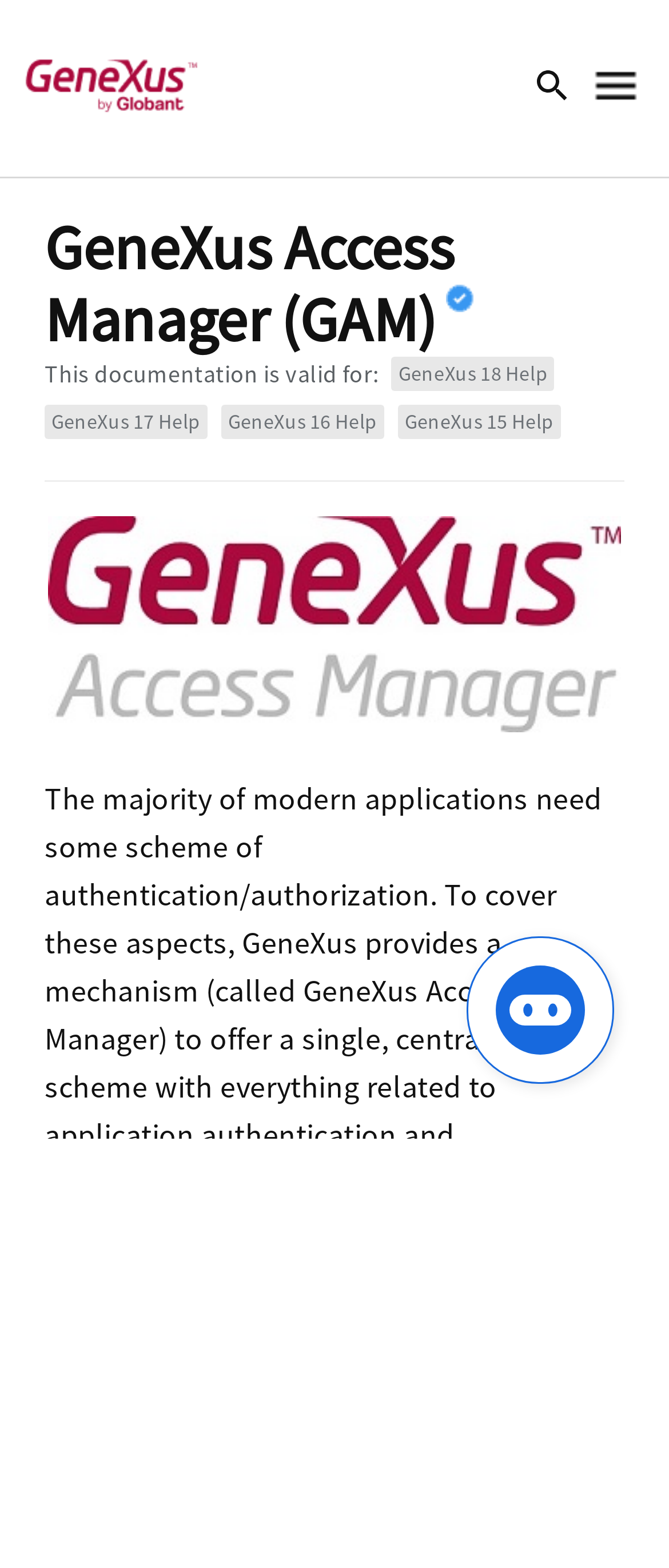Answer the question in a single word or phrase:
What is the text above the horizontal separator?

This documentation is valid for: